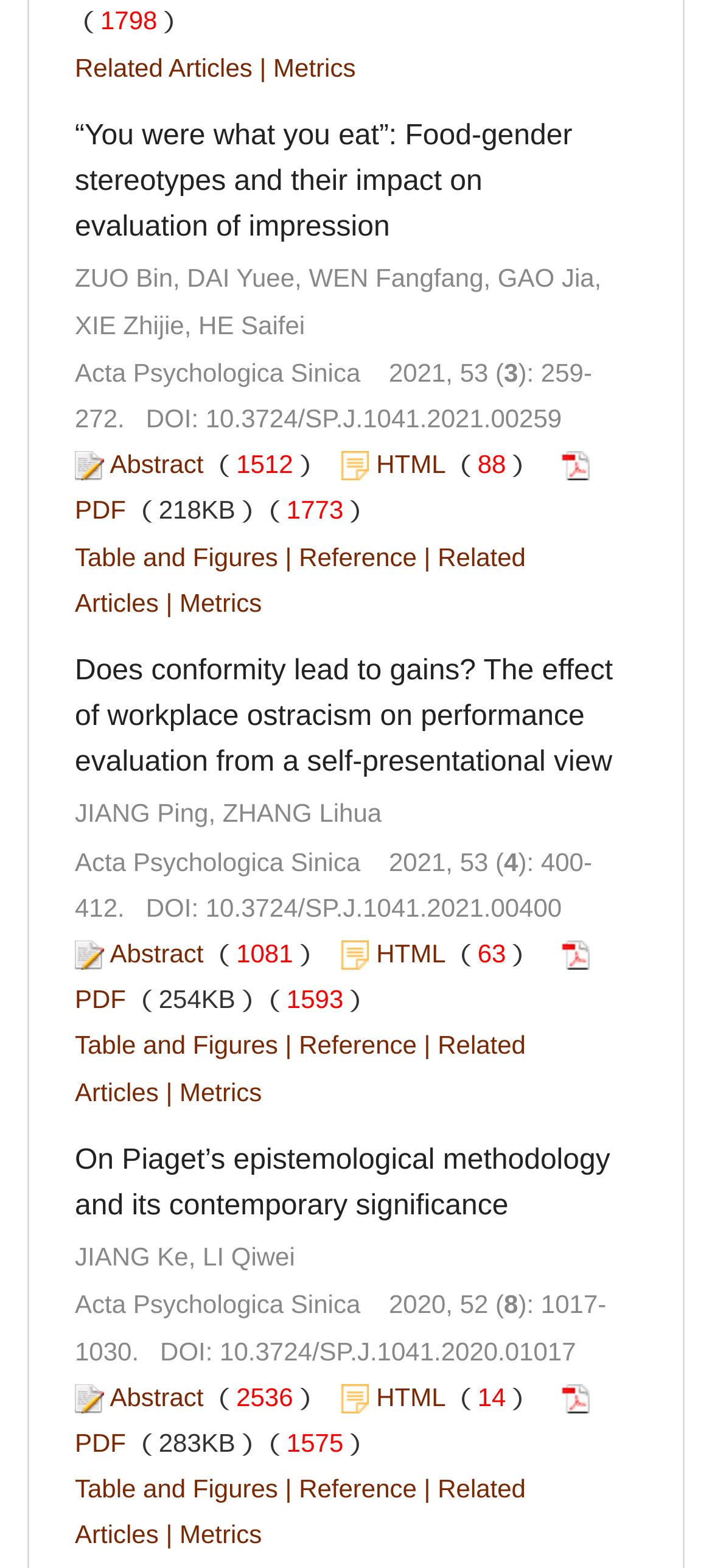How many images are there in the third article?
Answer the question with a single word or phrase derived from the image.

3